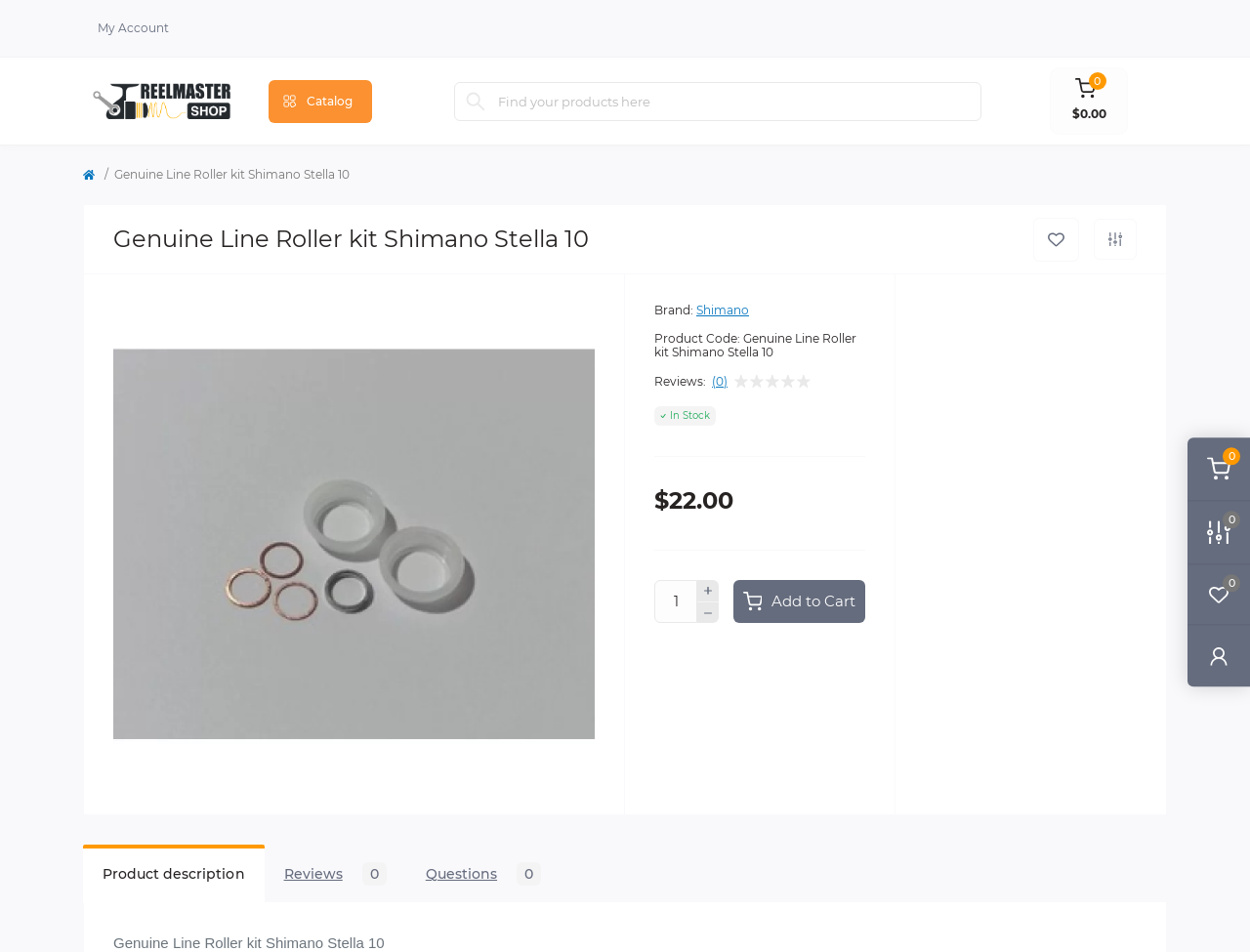Refer to the element description My Account and identify the corresponding bounding box in the screenshot. Format the coordinates as (top-left x, top-left y, bottom-right x, bottom-right y) with values in the range of 0 to 1.

[0.078, 0.019, 0.135, 0.04]